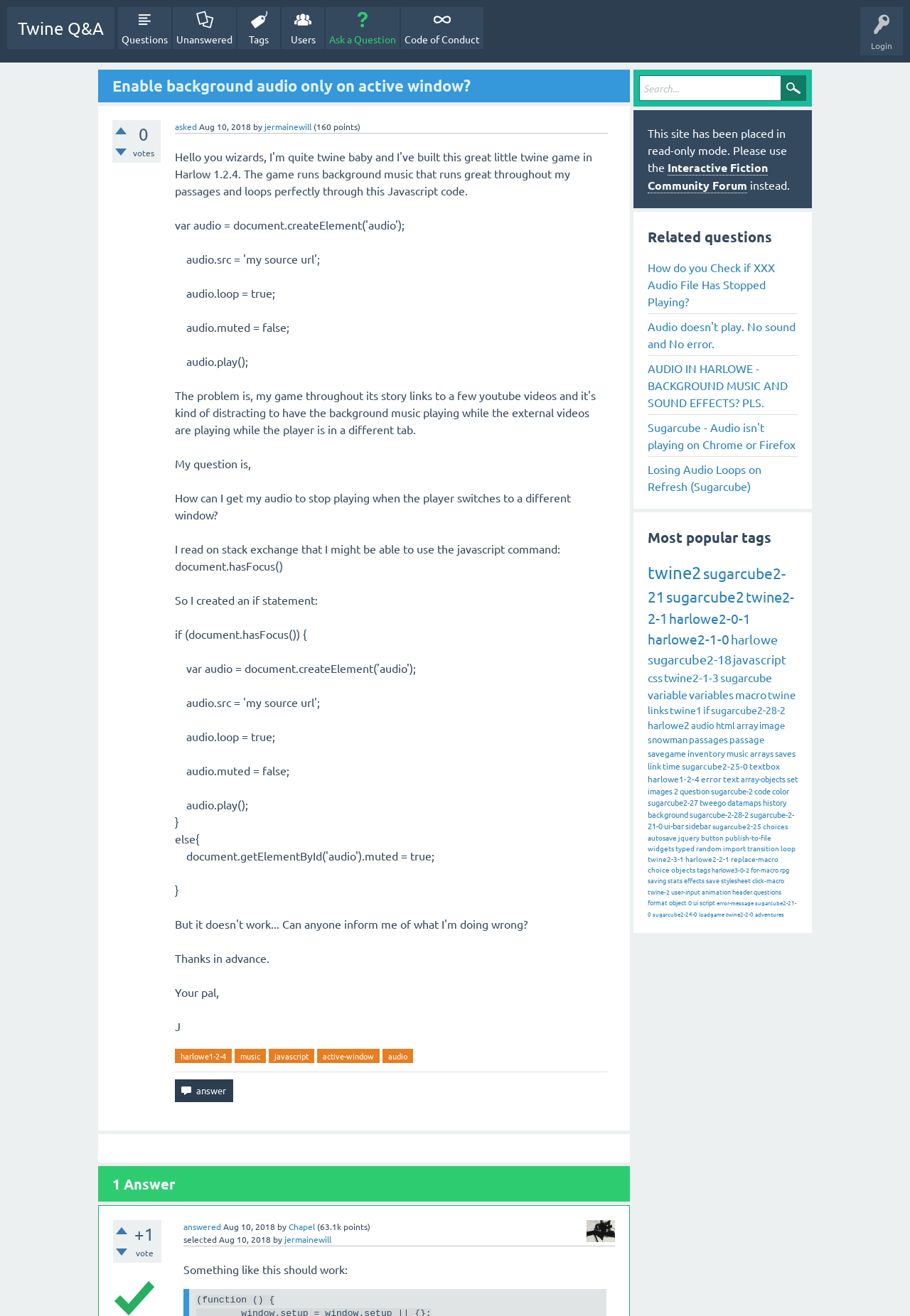Please specify the coordinates of the bounding box for the element that should be clicked to carry out this instruction: "Click on the 'Ask a Question' button". The coordinates must be four float numbers between 0 and 1, formatted as [left, top, right, bottom].

[0.358, 0.005, 0.439, 0.037]